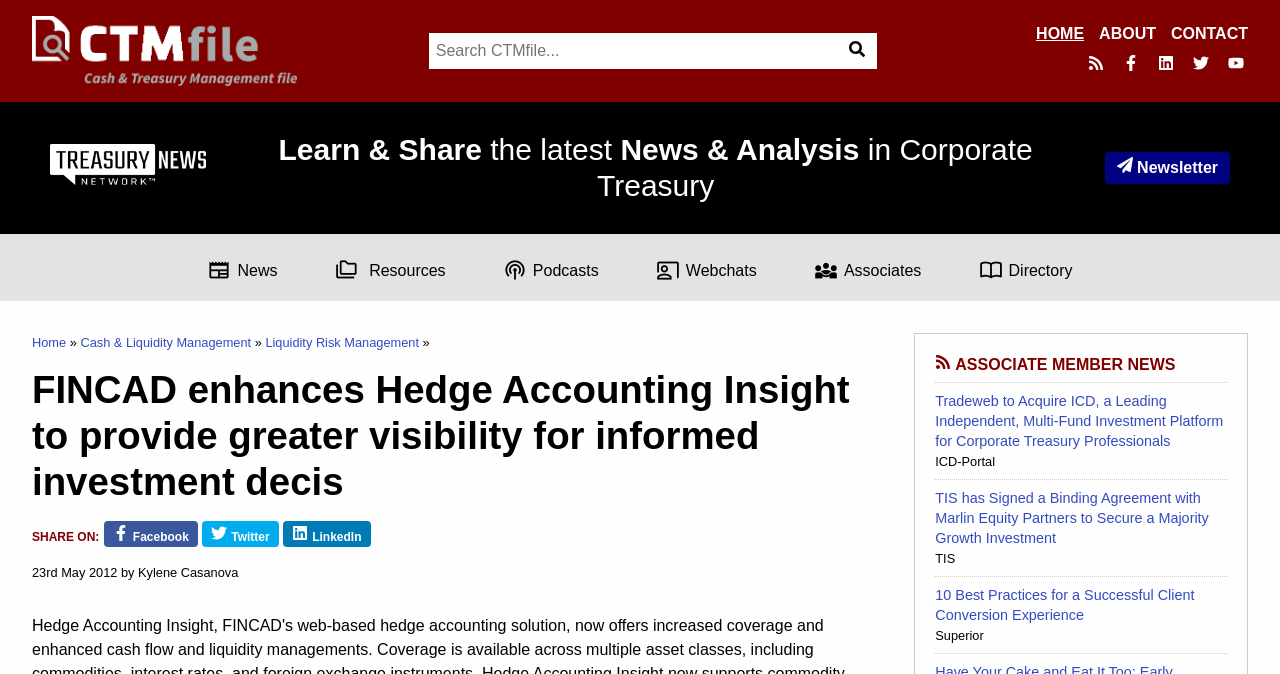Please find and provide the title of the webpage.

Learn & Share the latest News & Analysis in Corporate Treasury